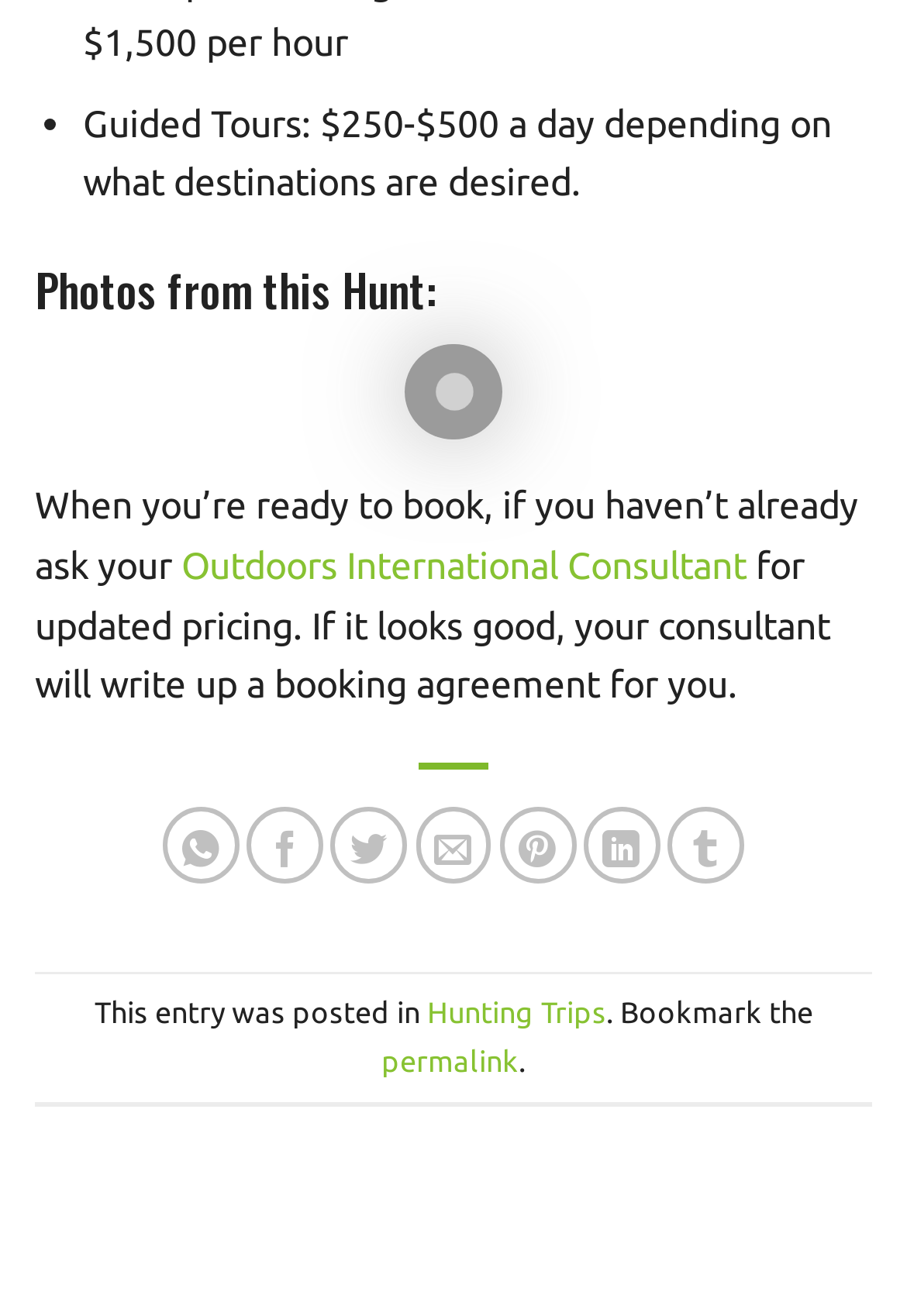Using the element description: "permalink", determine the bounding box coordinates for the specified UI element. The coordinates should be four float numbers between 0 and 1, [left, top, right, bottom].

[0.421, 0.792, 0.572, 0.817]